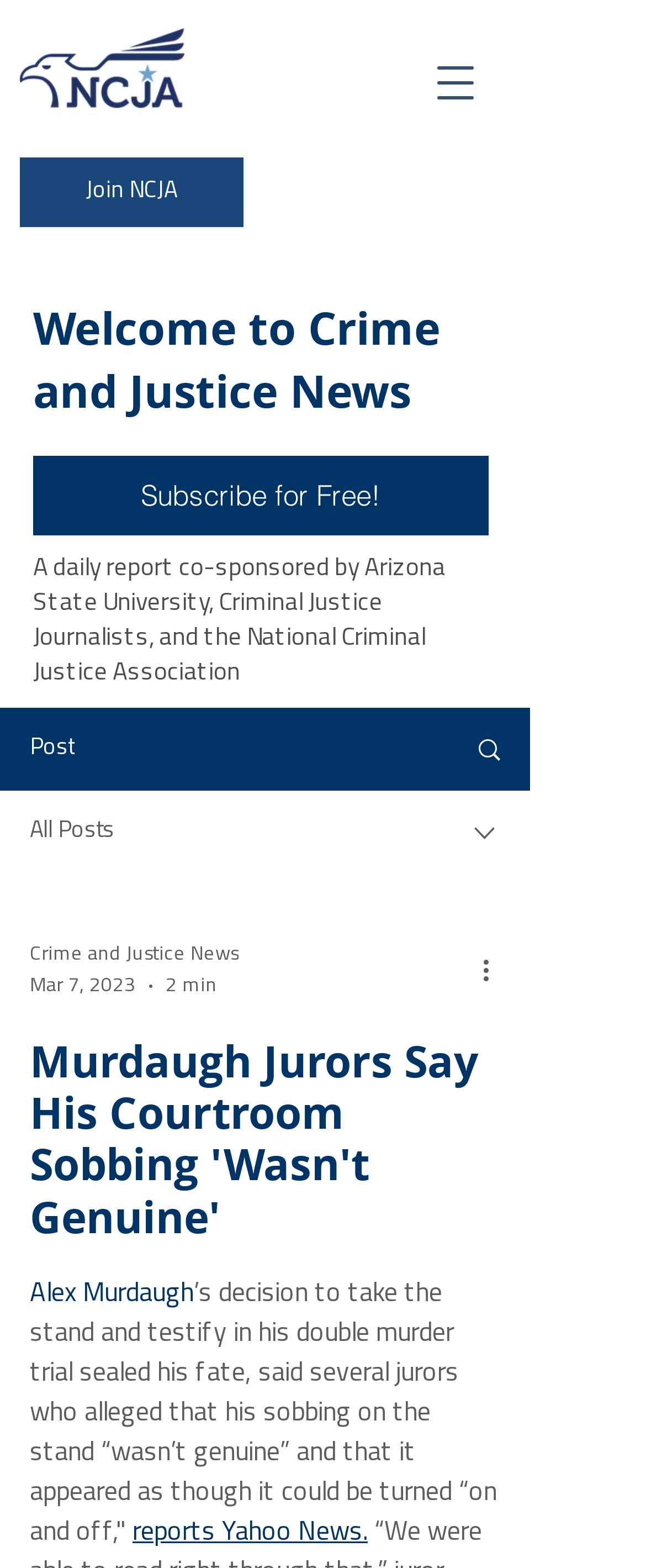Identify the coordinates of the bounding box for the element that must be clicked to accomplish the instruction: "Subscribe for free".

[0.051, 0.291, 0.756, 0.341]